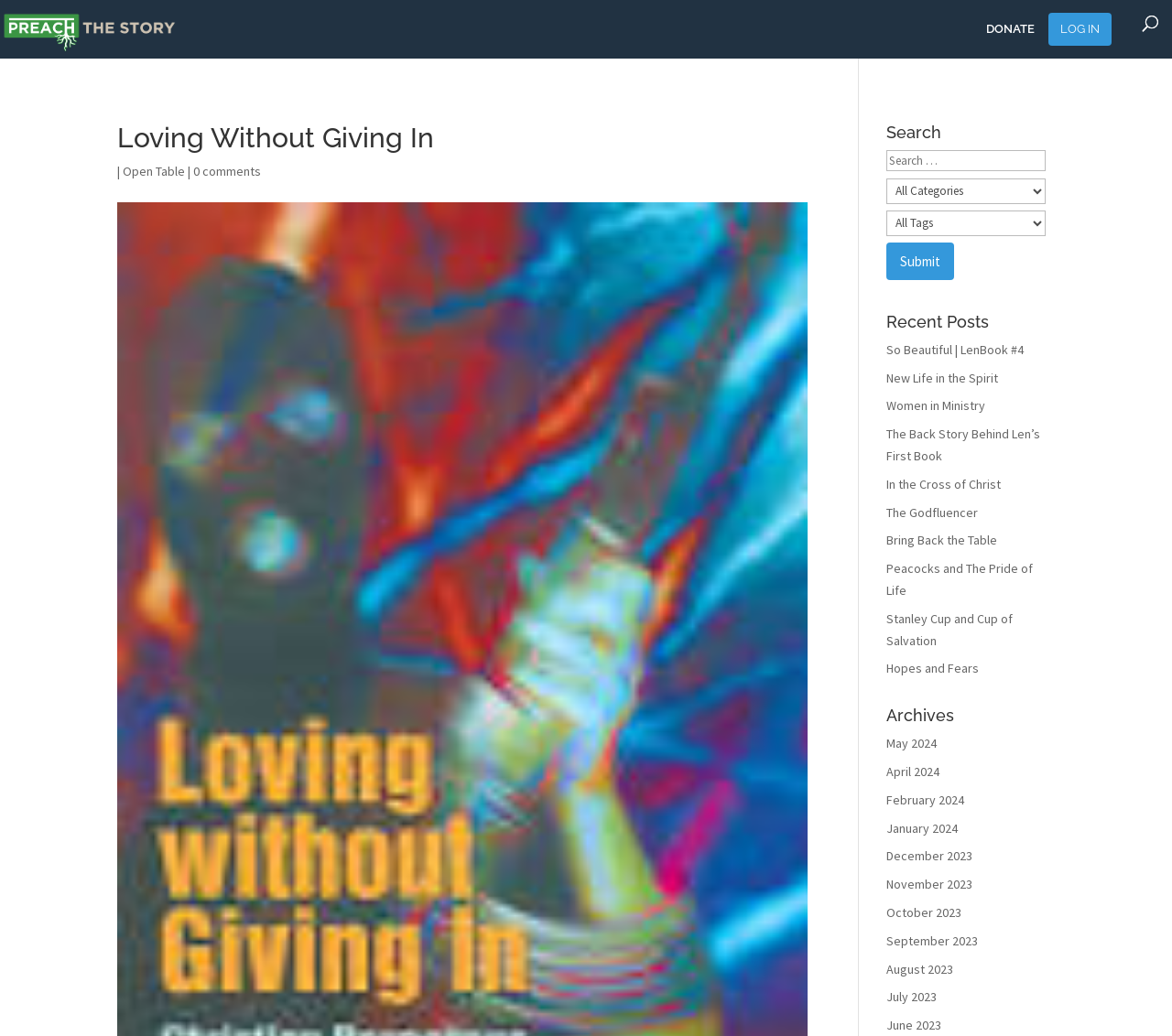Please answer the following question using a single word or phrase: 
What is the purpose of the 'Search' section?

To search the website